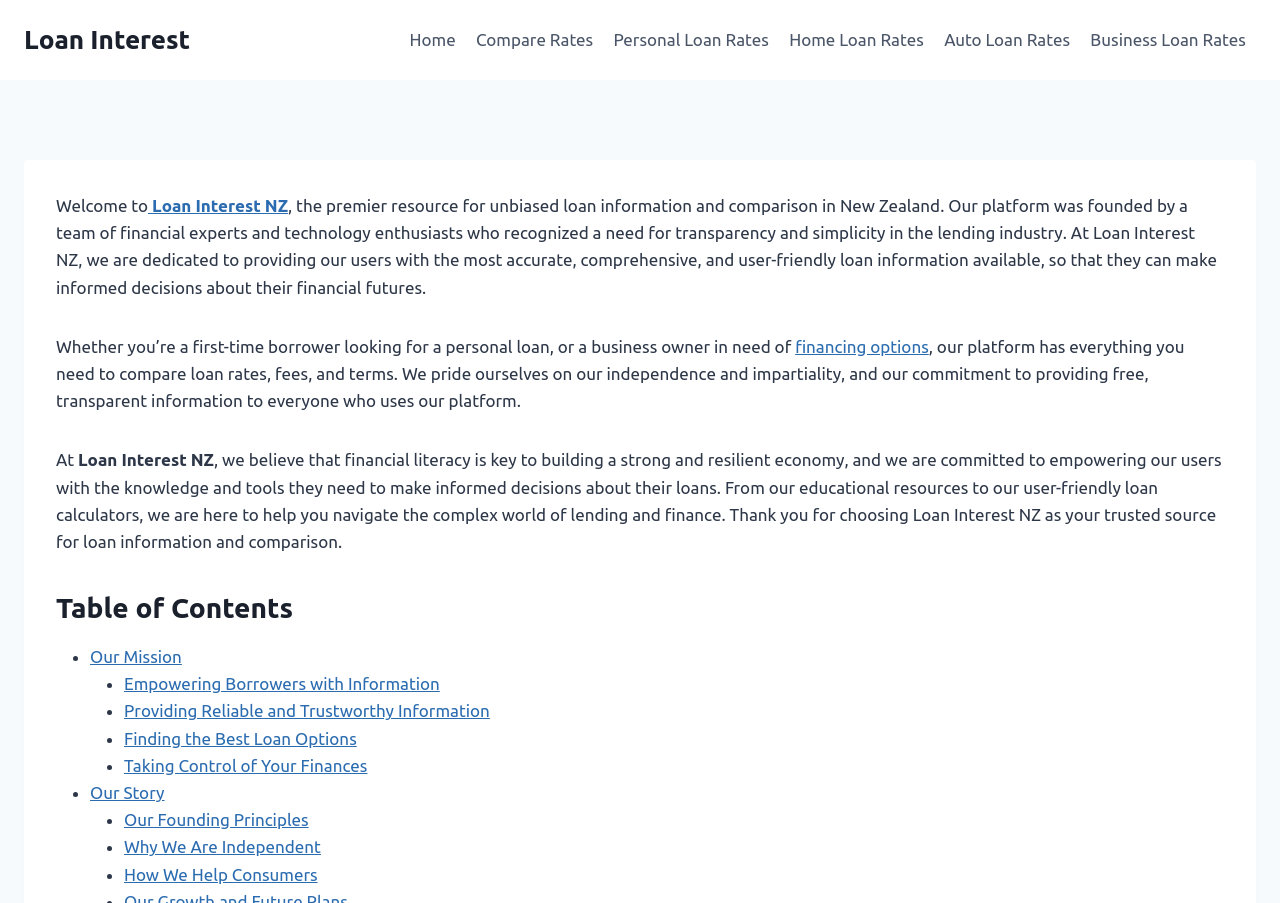Please identify the bounding box coordinates of the region to click in order to complete the task: "Click on Personal Loan Rates". The coordinates must be four float numbers between 0 and 1, specified as [left, top, right, bottom].

[0.471, 0.018, 0.609, 0.071]